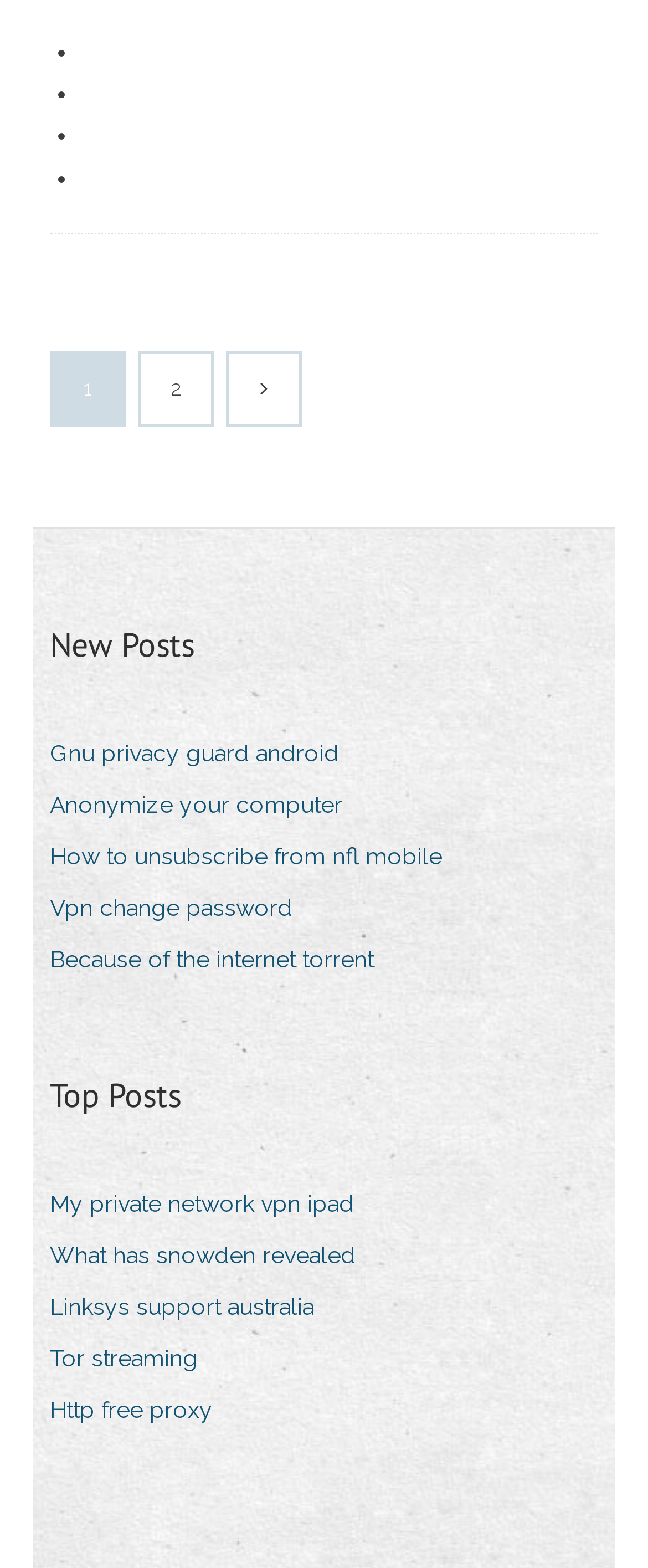Locate the bounding box coordinates of the area that needs to be clicked to fulfill the following instruction: "Check 'Http free proxy'". The coordinates should be in the format of four float numbers between 0 and 1, namely [left, top, right, bottom].

[0.077, 0.886, 0.367, 0.914]